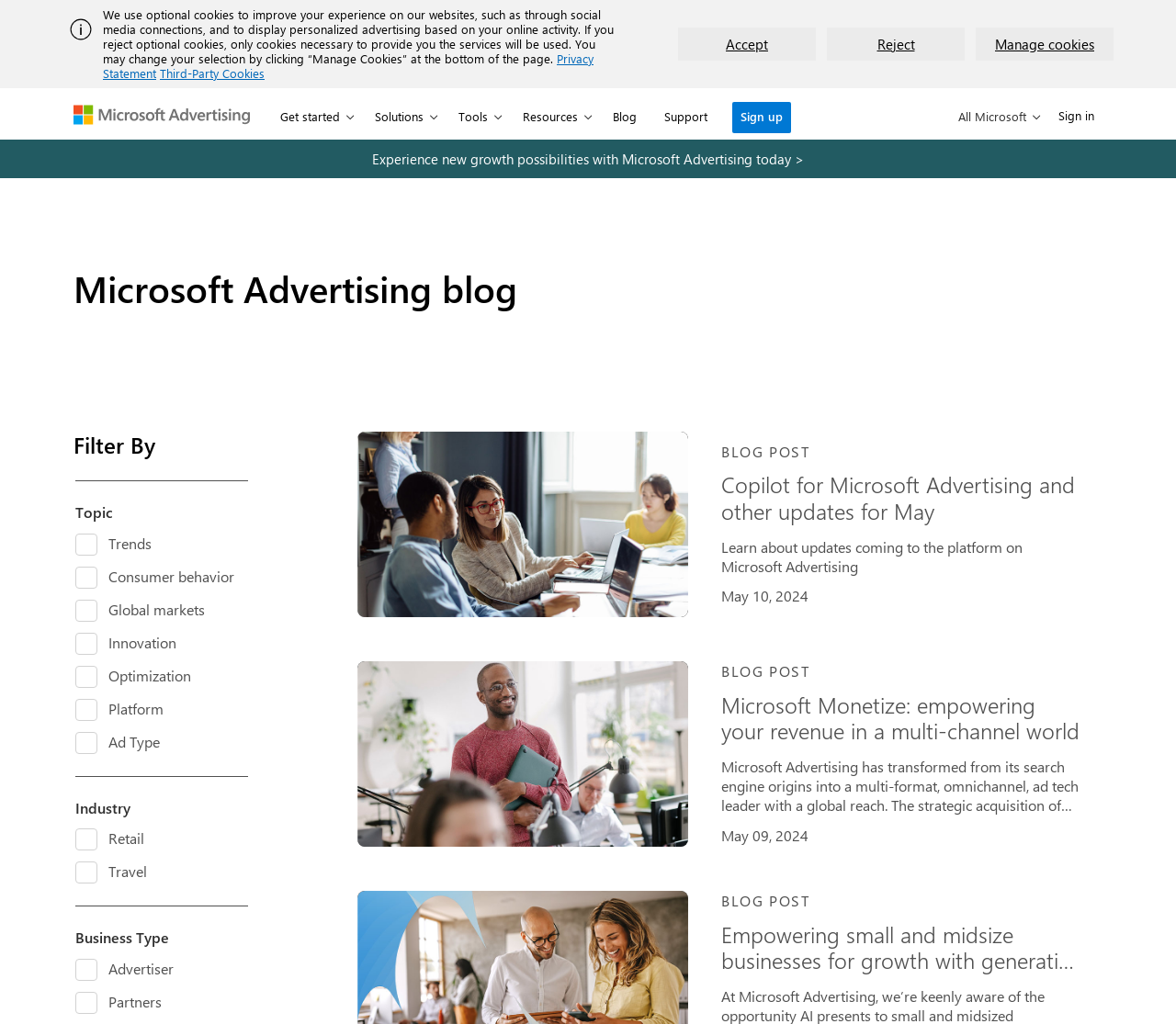Identify the bounding box coordinates of the part that should be clicked to carry out this instruction: "Click the 'LOG IN' link".

None